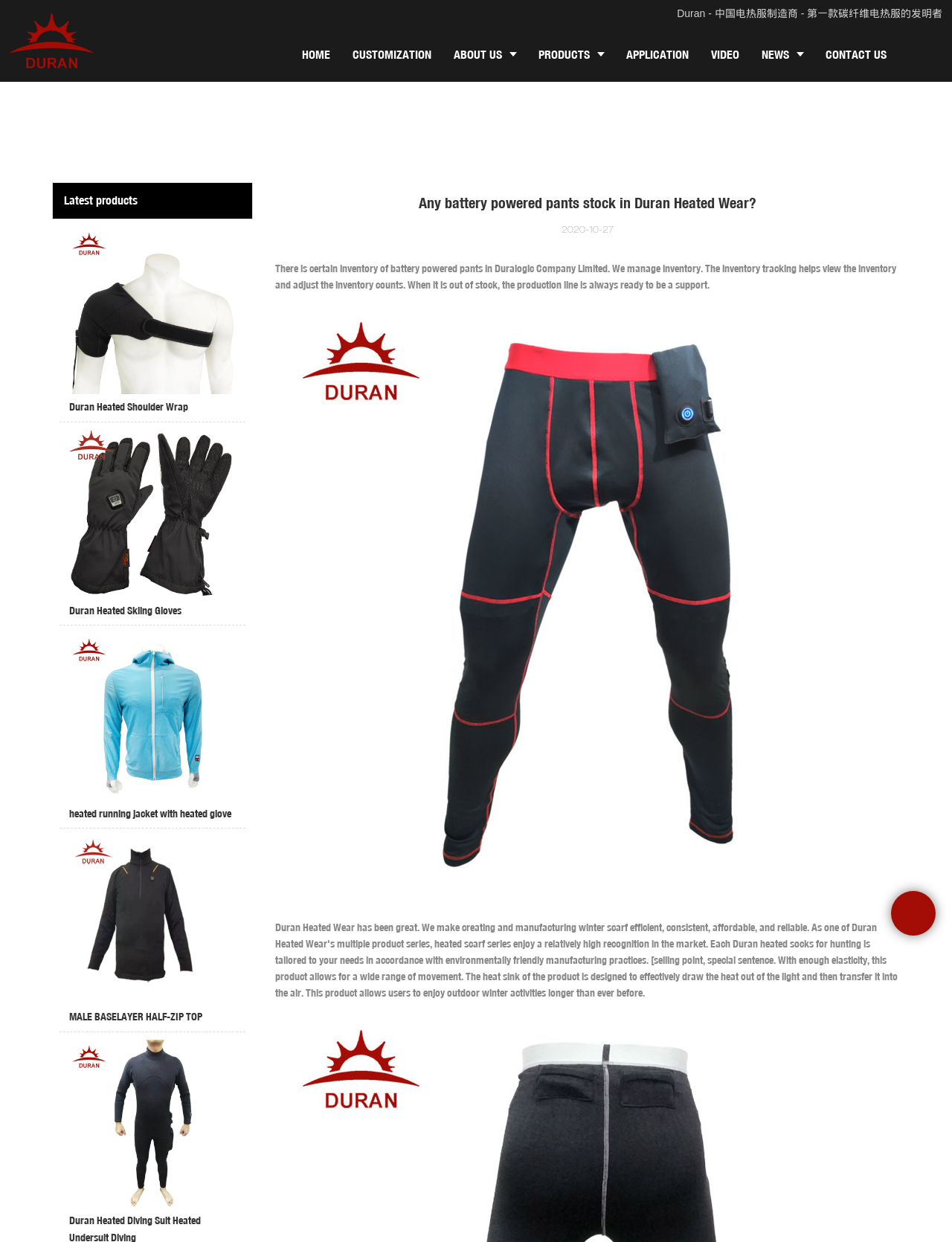Based on the image, give a detailed response to the question: What is the purpose of inventory tracking?

According to the static text on the webpage, 'The inventory tracking helps view the inventory and adjust the inventory counts.' This implies that the purpose of inventory tracking is to monitor and manage the inventory levels.